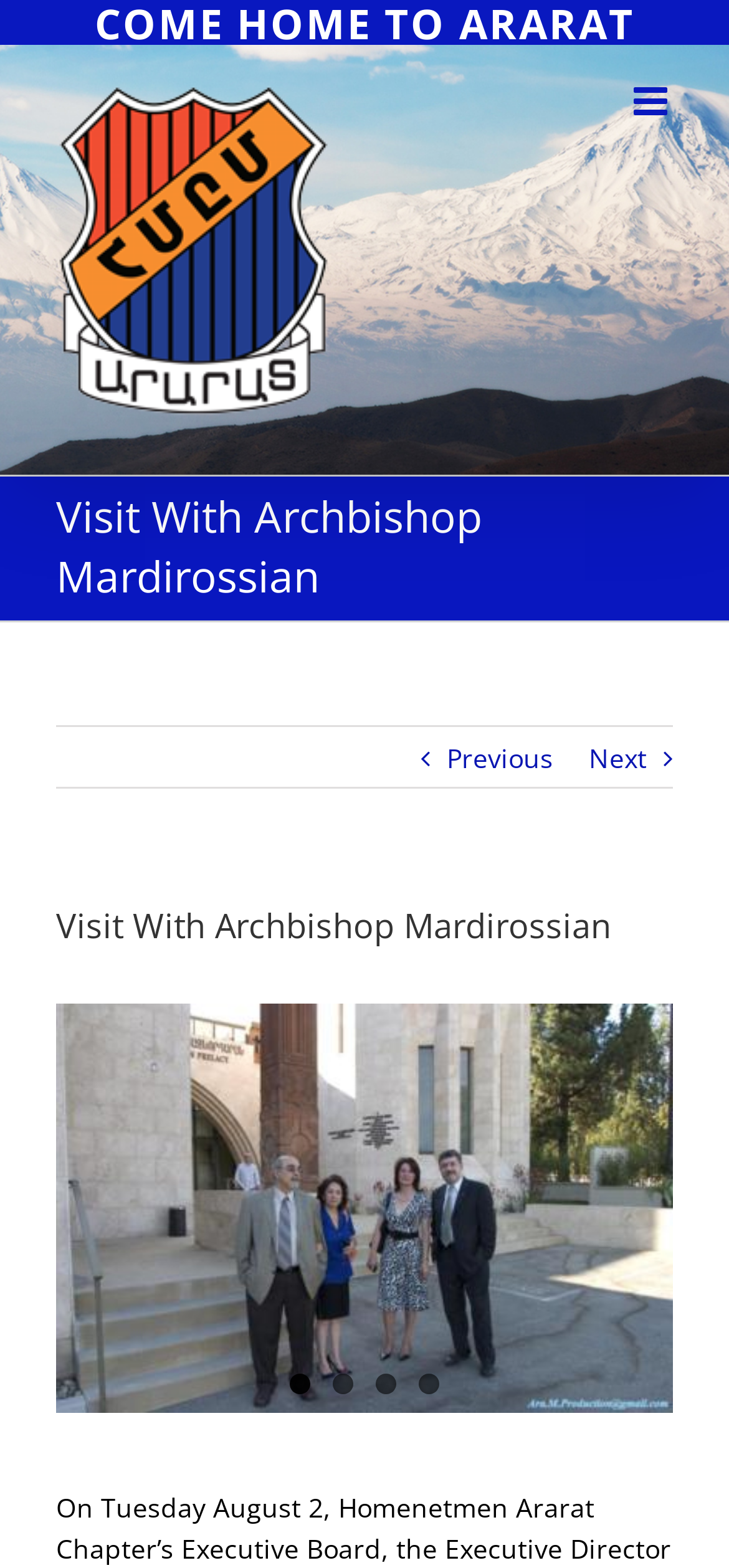What is the logo of Homenetmen Glendale Ararat?
Answer the question in a detailed and comprehensive manner.

The logo is located at the top left corner of the webpage, and it is an image with a bounding box coordinate of [0.077, 0.052, 0.454, 0.267].